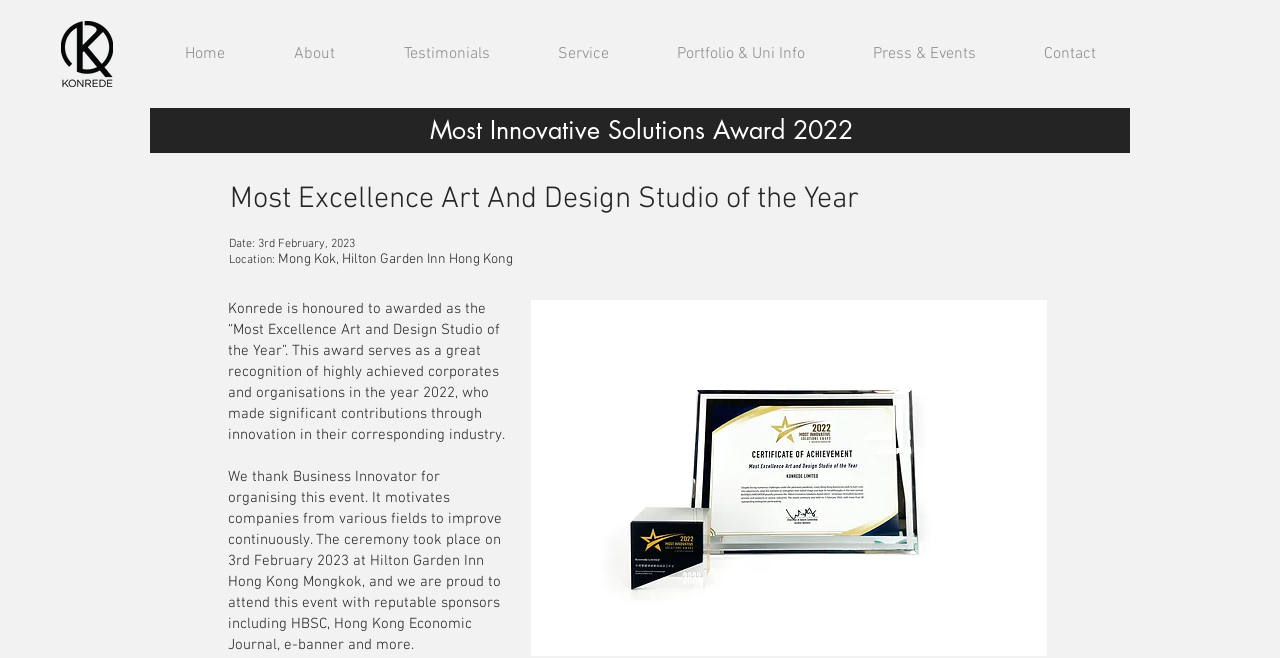Where was the ceremony held?
Provide a thorough and detailed answer to the question.

I found the answer by reading the text in the StaticText element which mentions the location of the ceremony, 'The ceremony took place on 3rd February 2023 at Hilton Garden Inn Hong Kong Mongkok'.